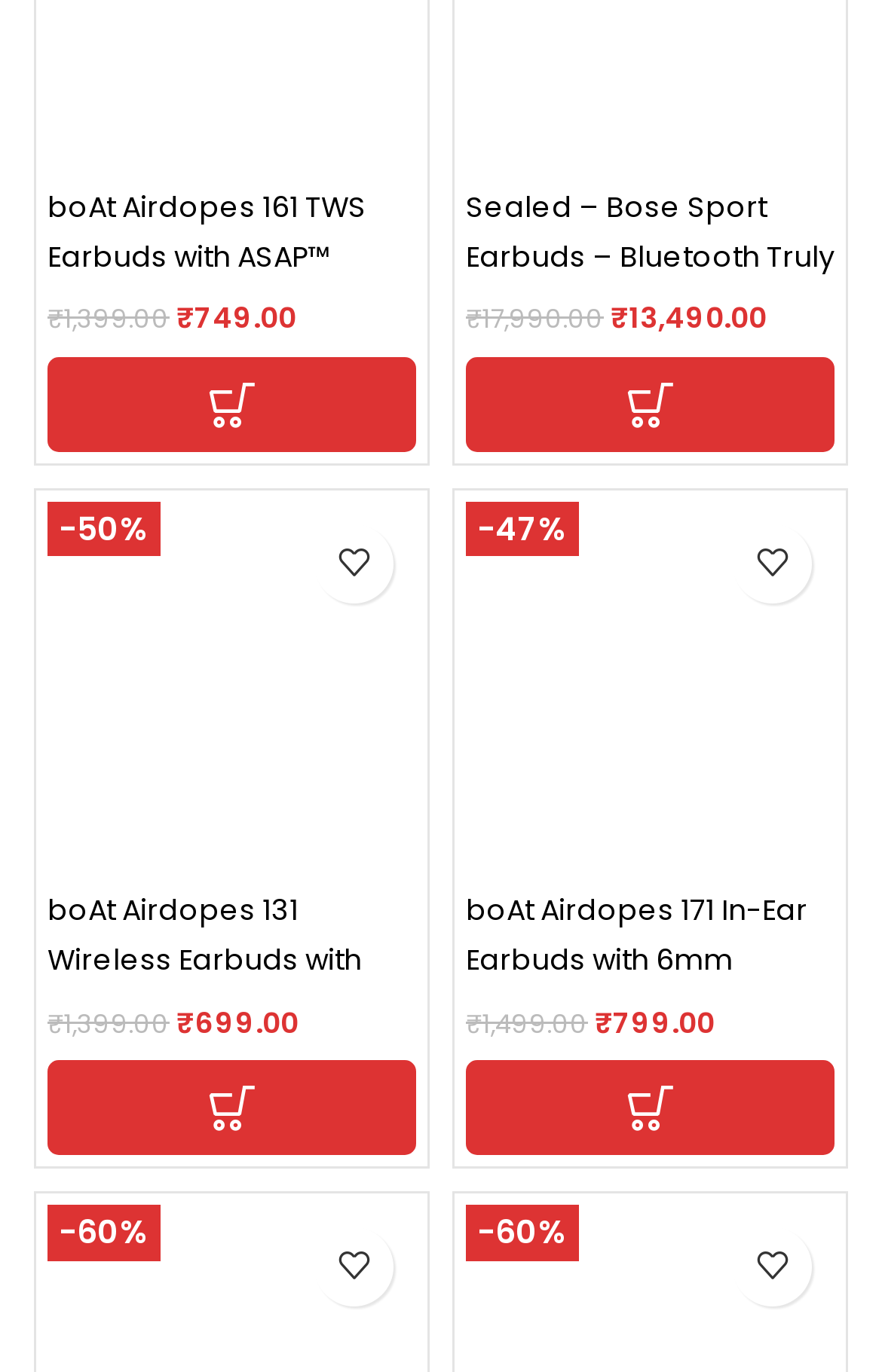Please find the bounding box coordinates of the element that you should click to achieve the following instruction: "View the stock price of Walgreens pharmacy today". The coordinates should be presented as four float numbers between 0 and 1: [left, top, right, bottom].

None